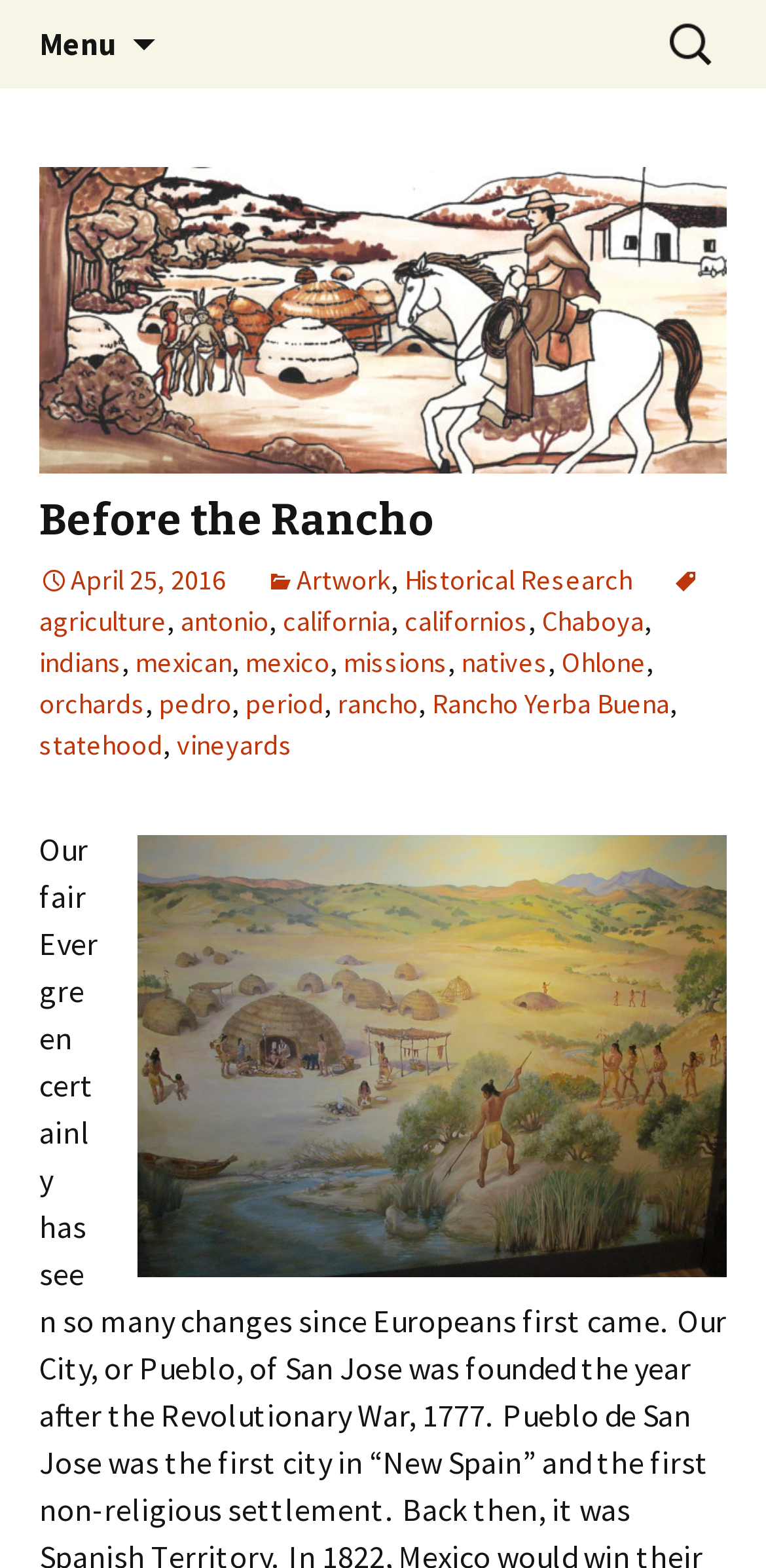Please locate the bounding box coordinates of the element that should be clicked to achieve the given instruction: "Read about Before the Rancho".

[0.051, 0.315, 0.949, 0.351]